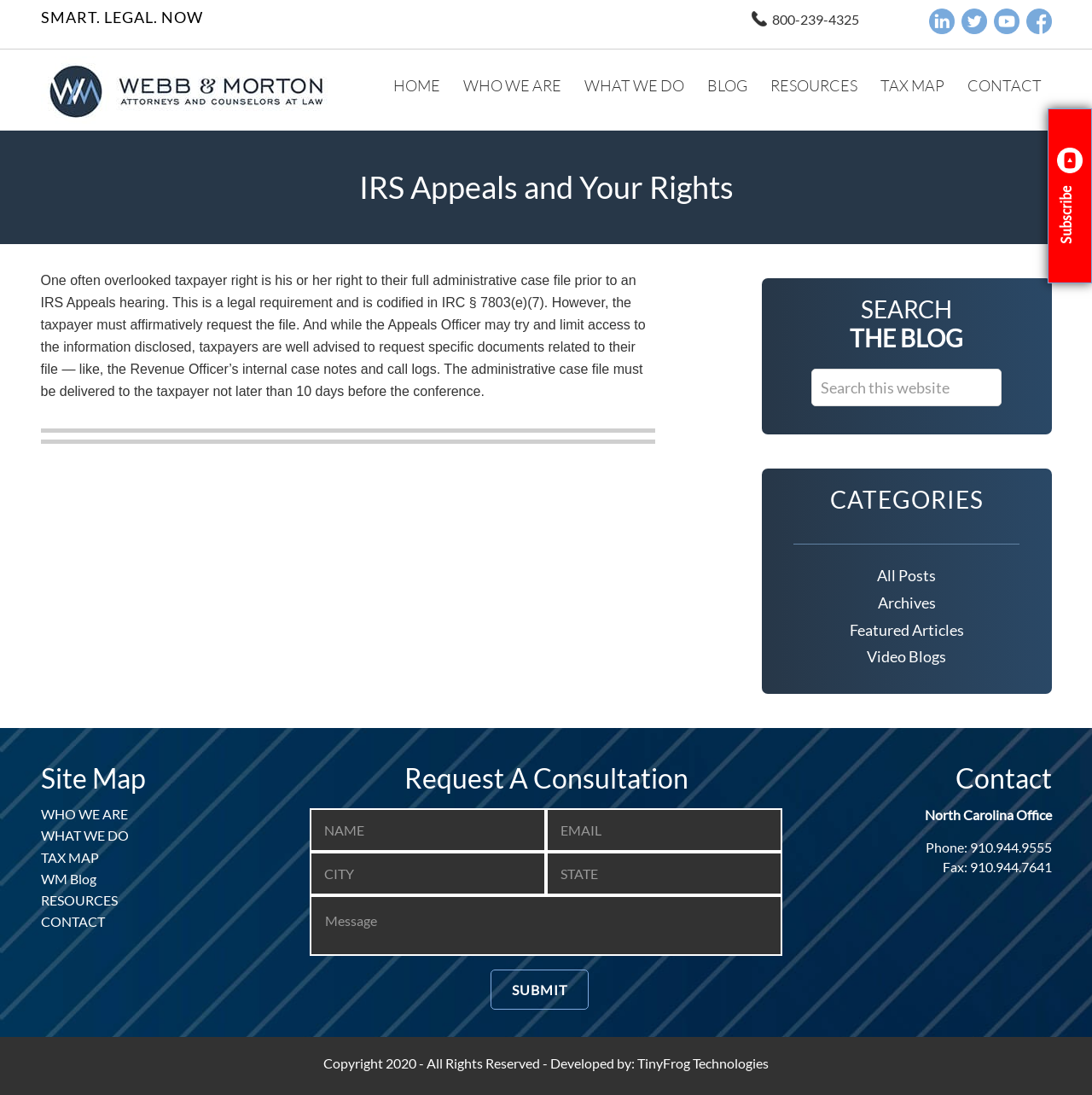Provide a one-word or short-phrase response to the question:
What is the purpose of the 'Request A Consultation' form?

To request a consultation